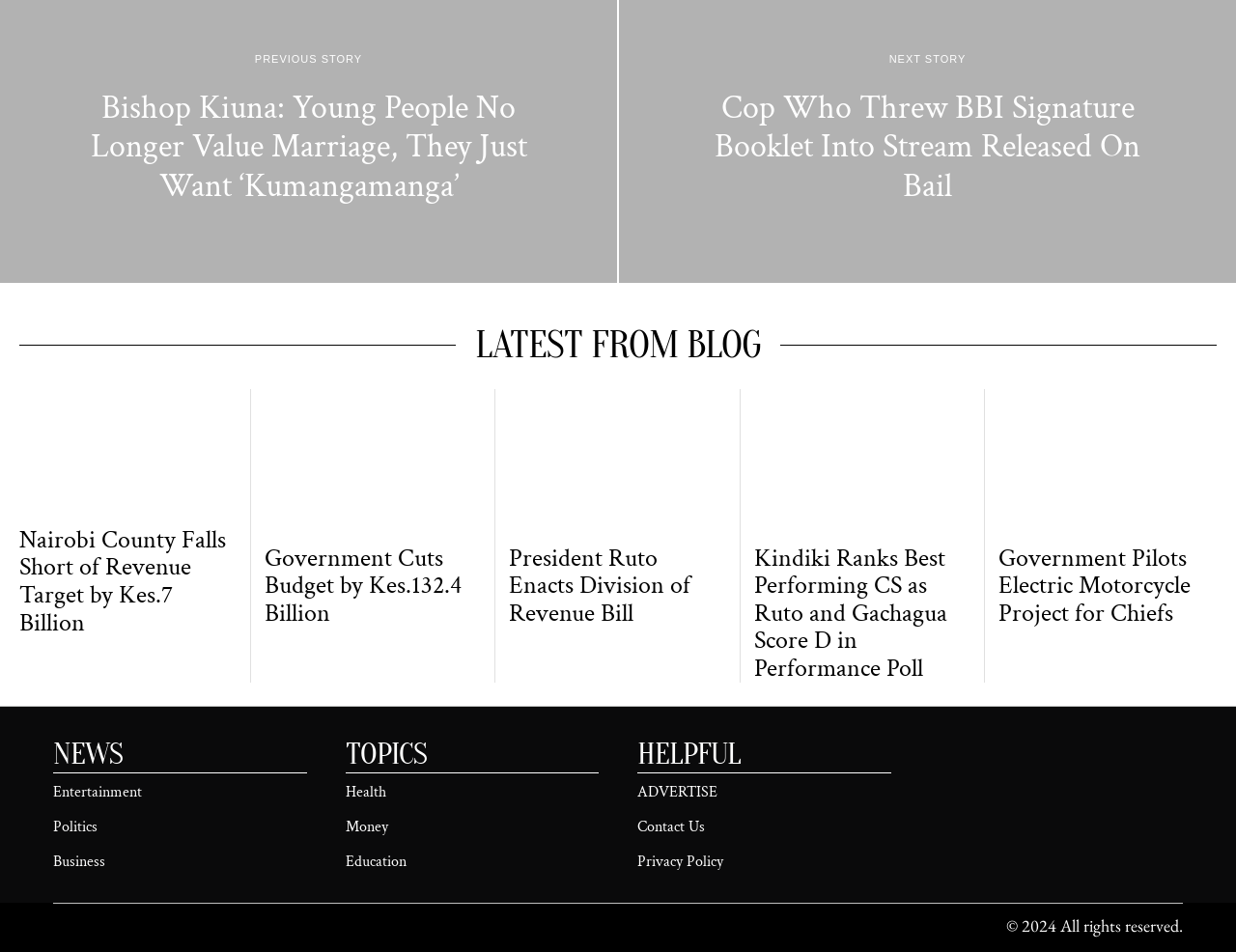Examine the image carefully and respond to the question with a detailed answer: 
What is the title of the section that contains the article 'Government Cuts Budget by Kes.132.4 Billion'?

The article 'Government Cuts Budget by Kes.132.4 Billion' is located under the section 'LATEST FROM BLOG', which suggests that it is a recent news article from the blog.